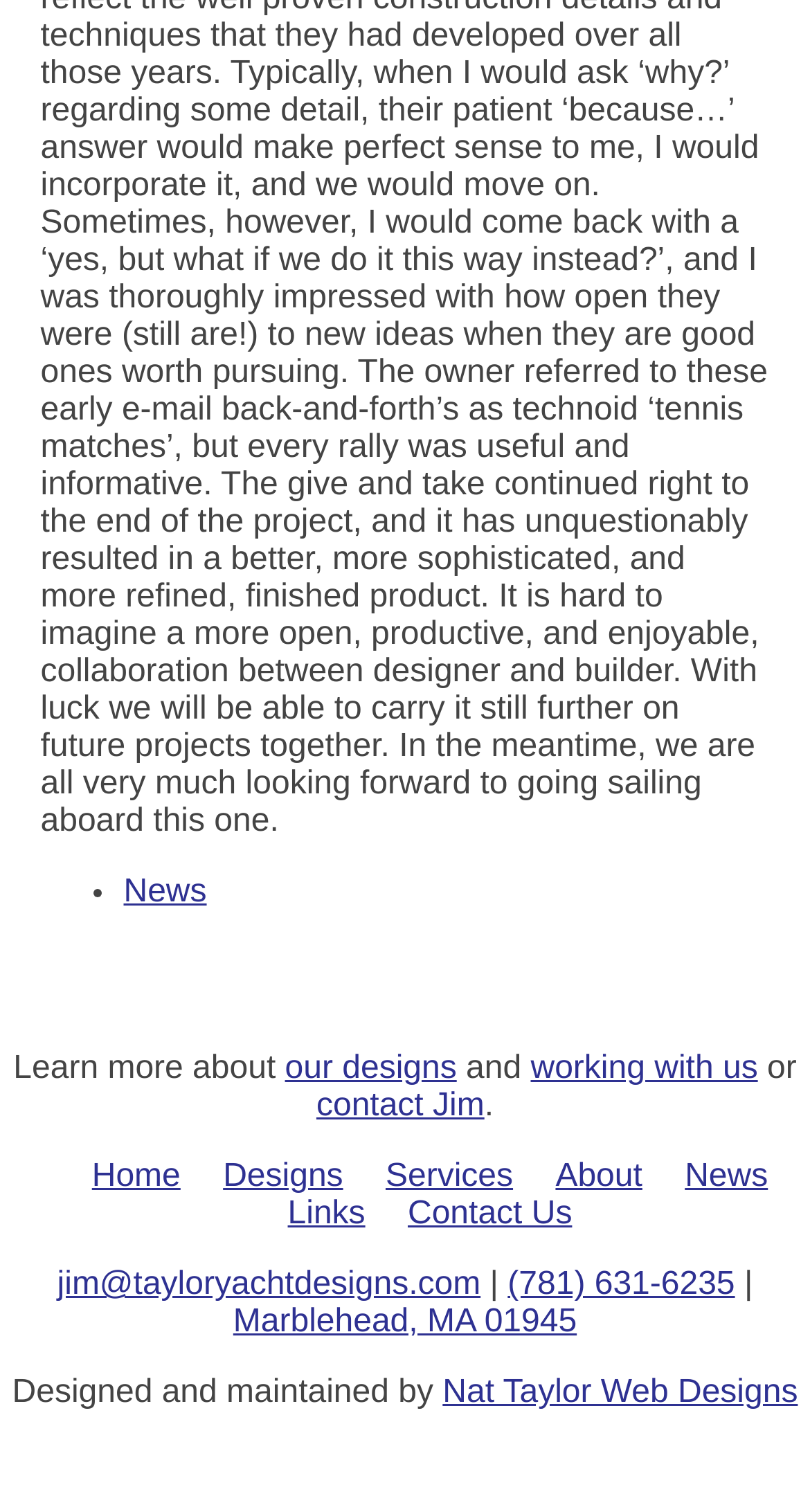Show me the bounding box coordinates of the clickable region to achieve the task as per the instruction: "Go to Home".

[0.113, 0.767, 0.223, 0.79]